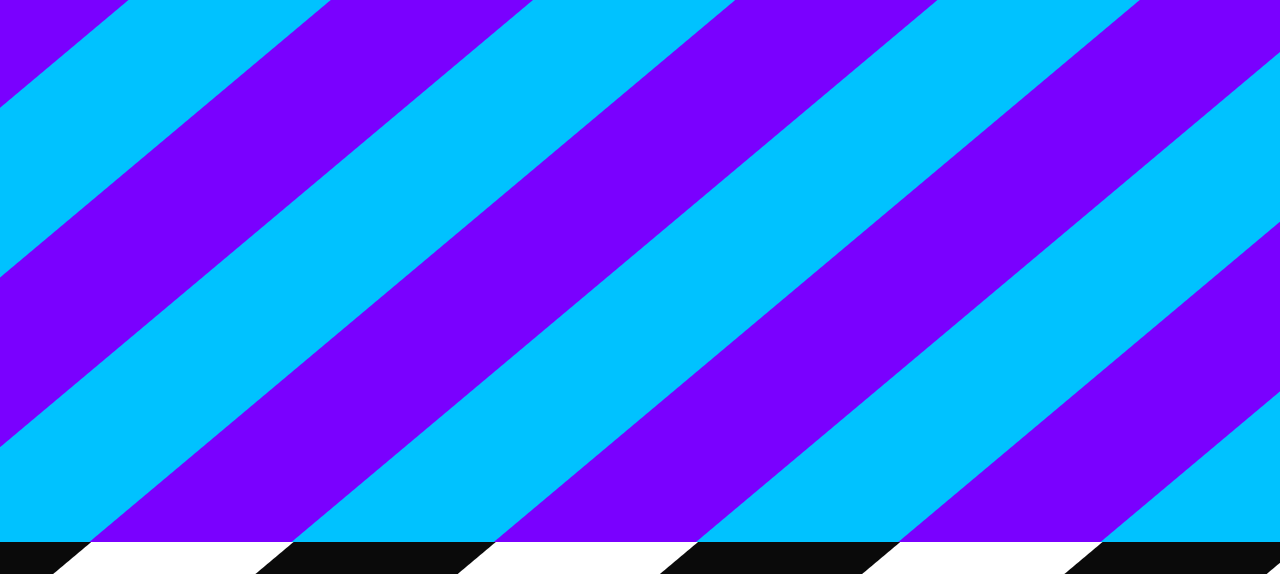What is the text on the bottom-right corner of the webpage?
Using the screenshot, give a one-word or short phrase answer.

upop